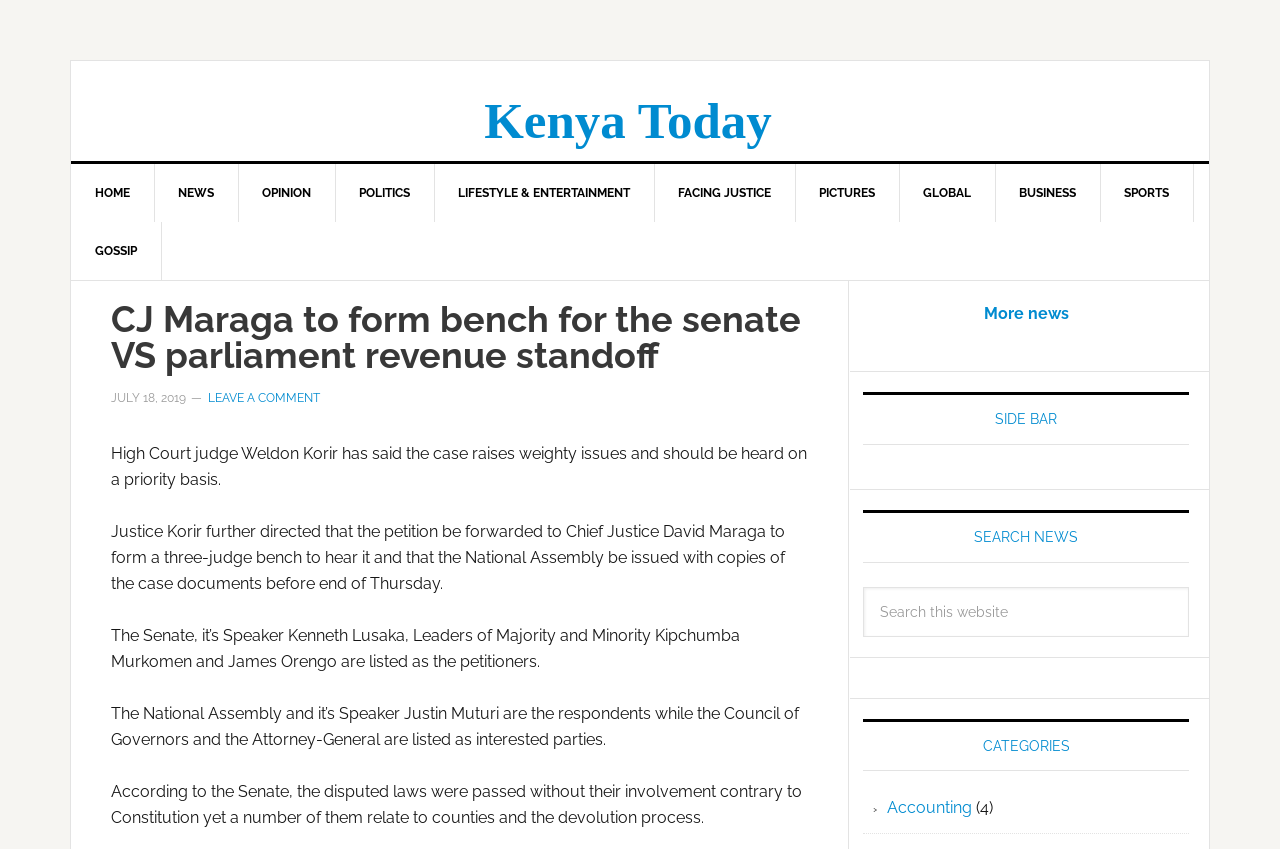What is the issue being disputed in the case?
Based on the image, provide a one-word or brief-phrase response.

Laws passed without Senate's involvement